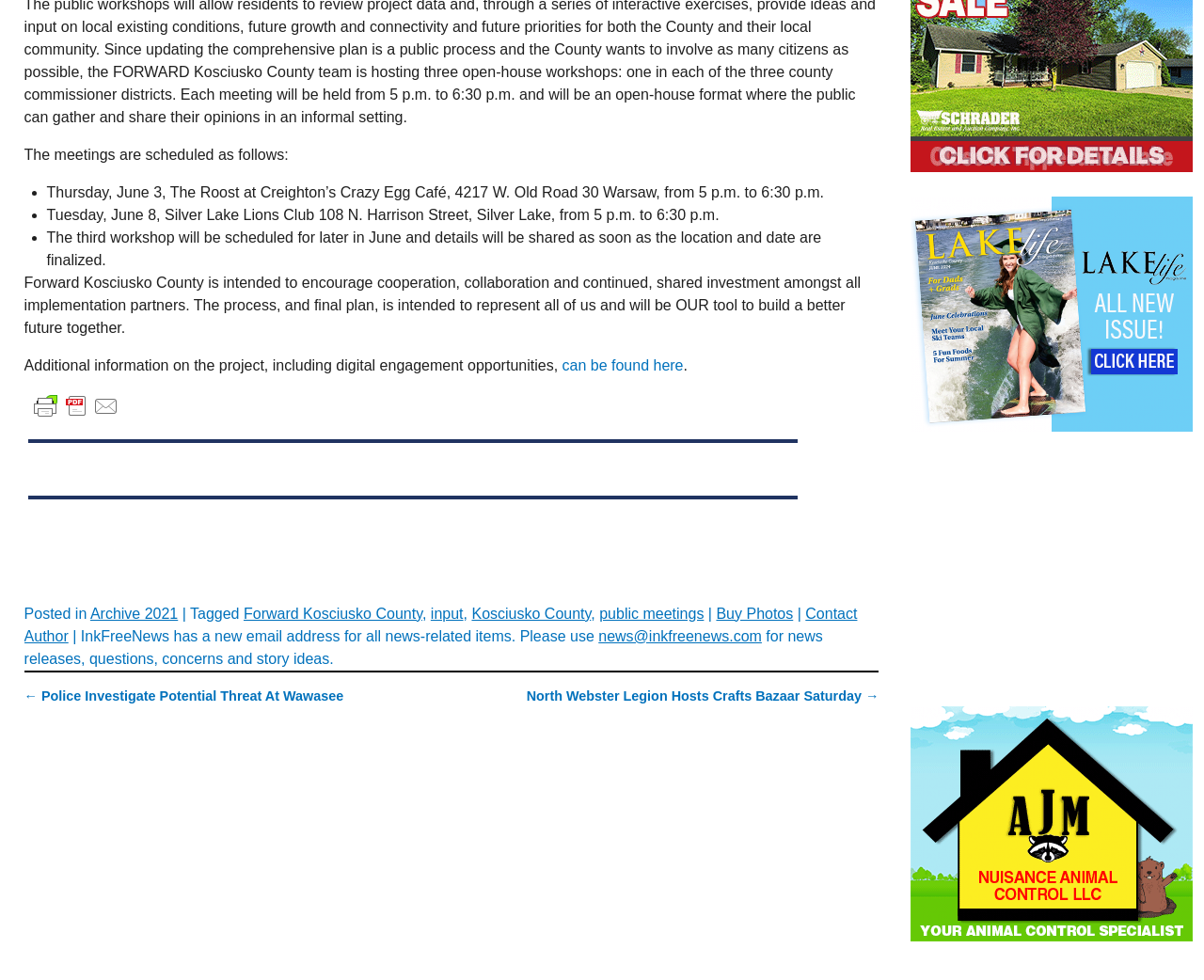Identify the bounding box coordinates of the HTML element based on this description: "can be found here".

[0.467, 0.364, 0.568, 0.381]